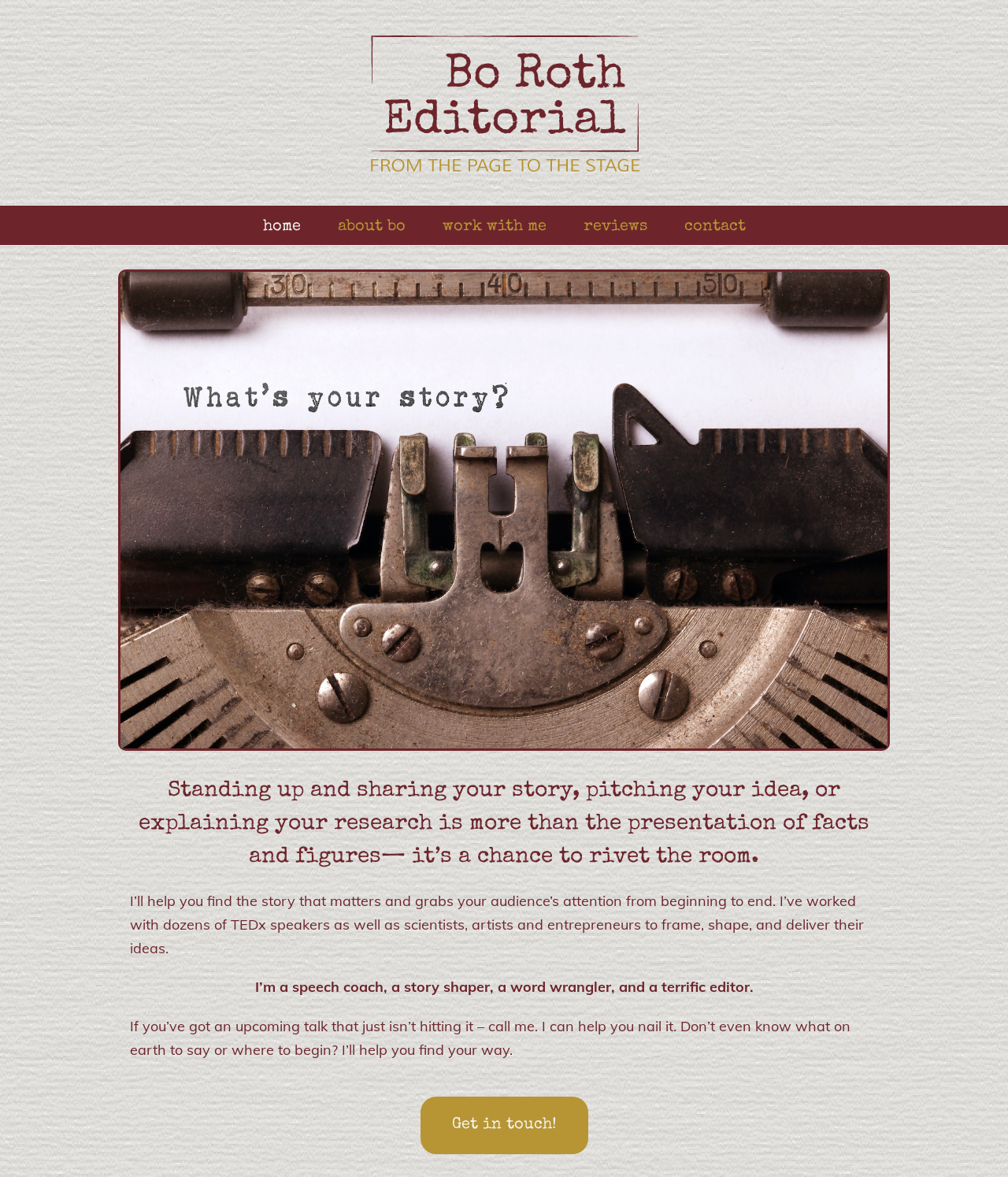Please provide a one-word or short phrase answer to the question:
How many menu items are there in the main menu?

5